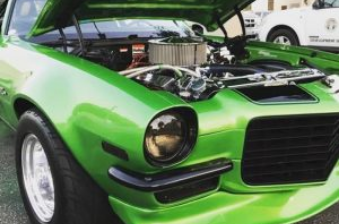Provide a single word or phrase answer to the question: 
What brand specializes in high-quality, personalized automotive accessories?

CustoArmor